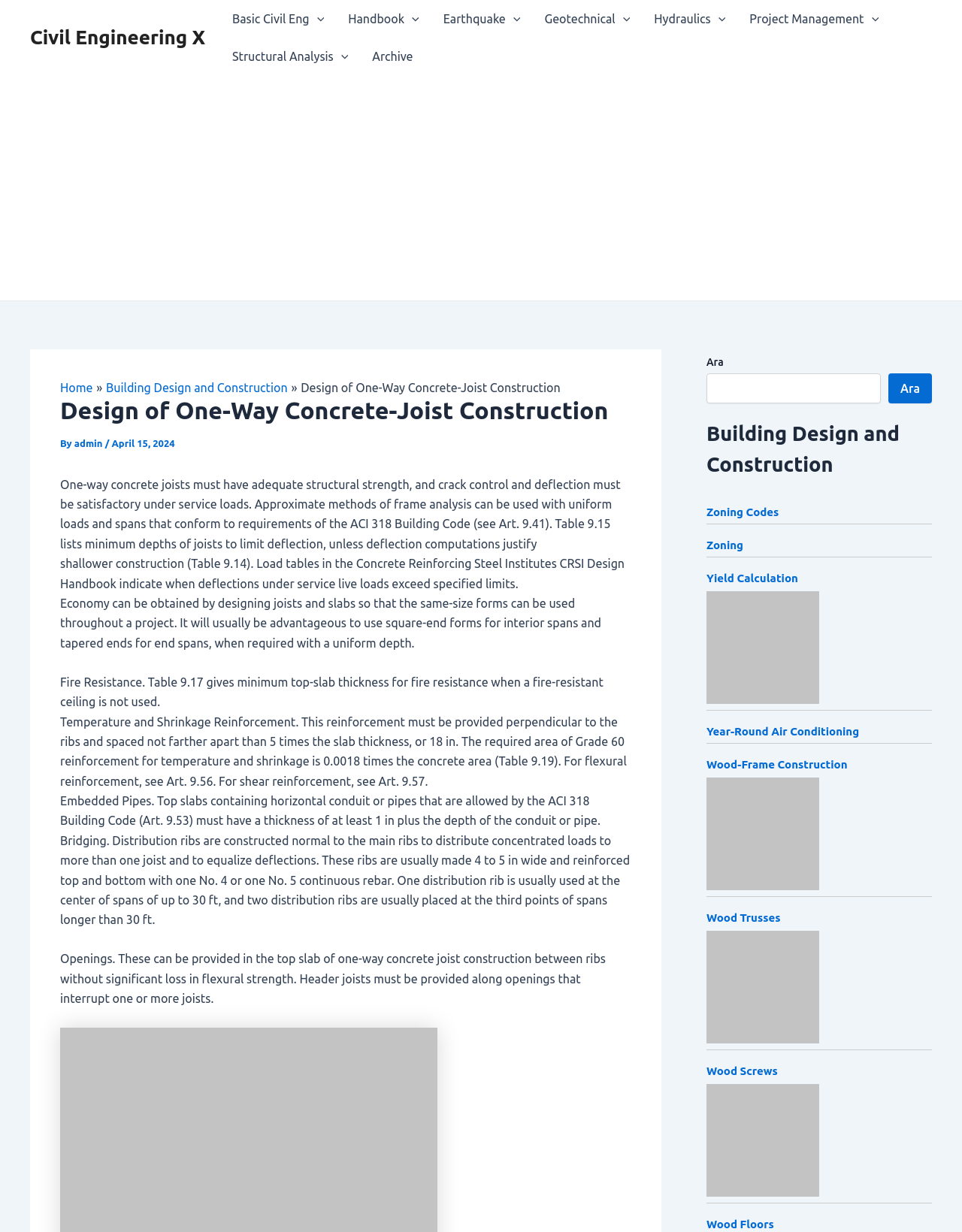How many menu toggles are there in the navigation?
Please craft a detailed and exhaustive response to the question.

The number of menu toggles can be determined by counting the number of 'Menu Toggle' elements in the navigation section, which are 'Basic Civil Eng Menu Toggle', 'Handbook Menu Toggle', 'Earthquake Menu Toggle', 'Geotechnical Menu Toggle', 'Hydraulics Menu Toggle', and 'Project Management Menu Toggle'.